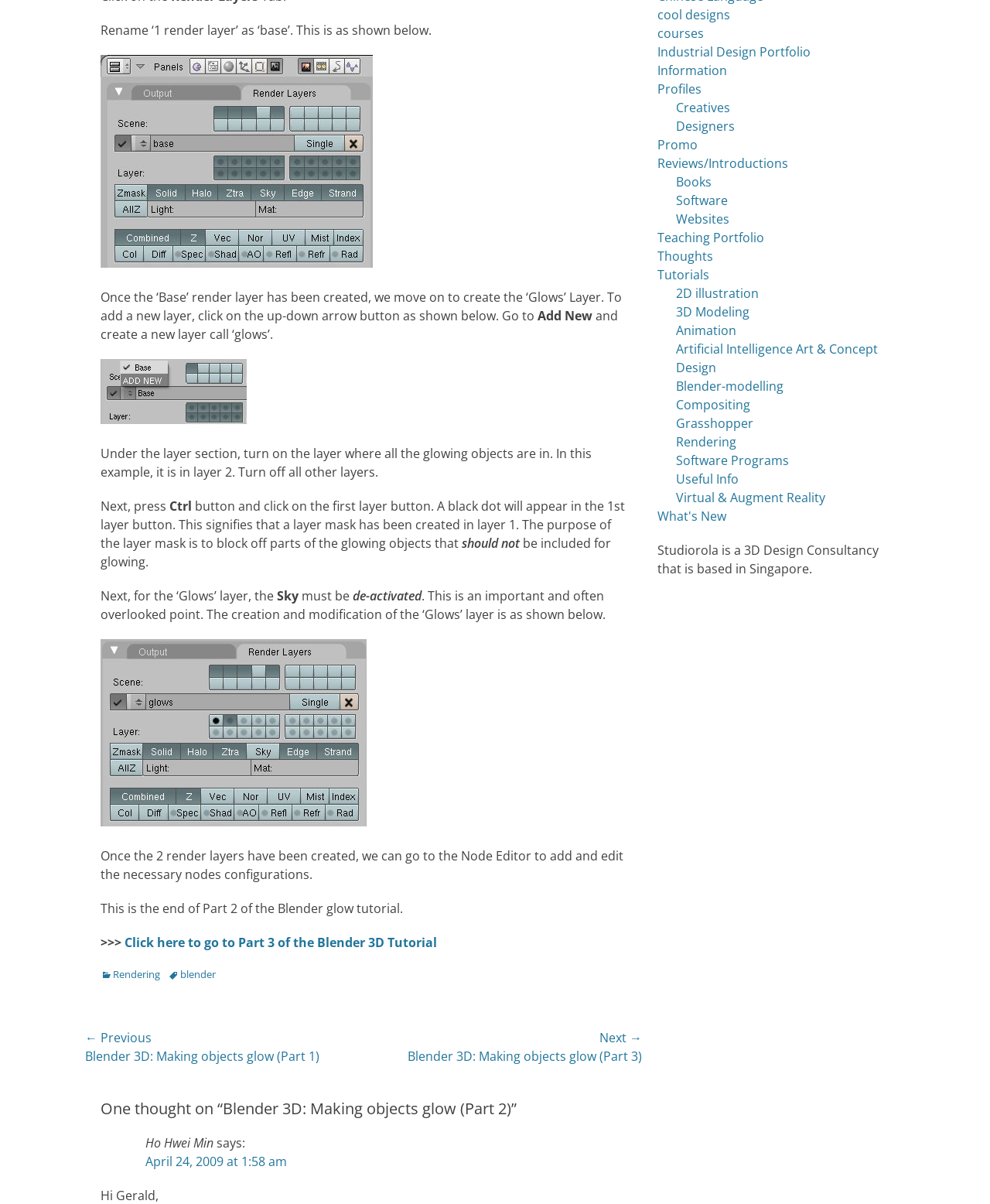Bounding box coordinates are specified in the format (top-left x, top-left y, bottom-right x, bottom-right y). All values are floating point numbers bounded between 0 and 1. Please provide the bounding box coordinate of the region this sentence describes: Software Programs

[0.683, 0.376, 0.797, 0.39]